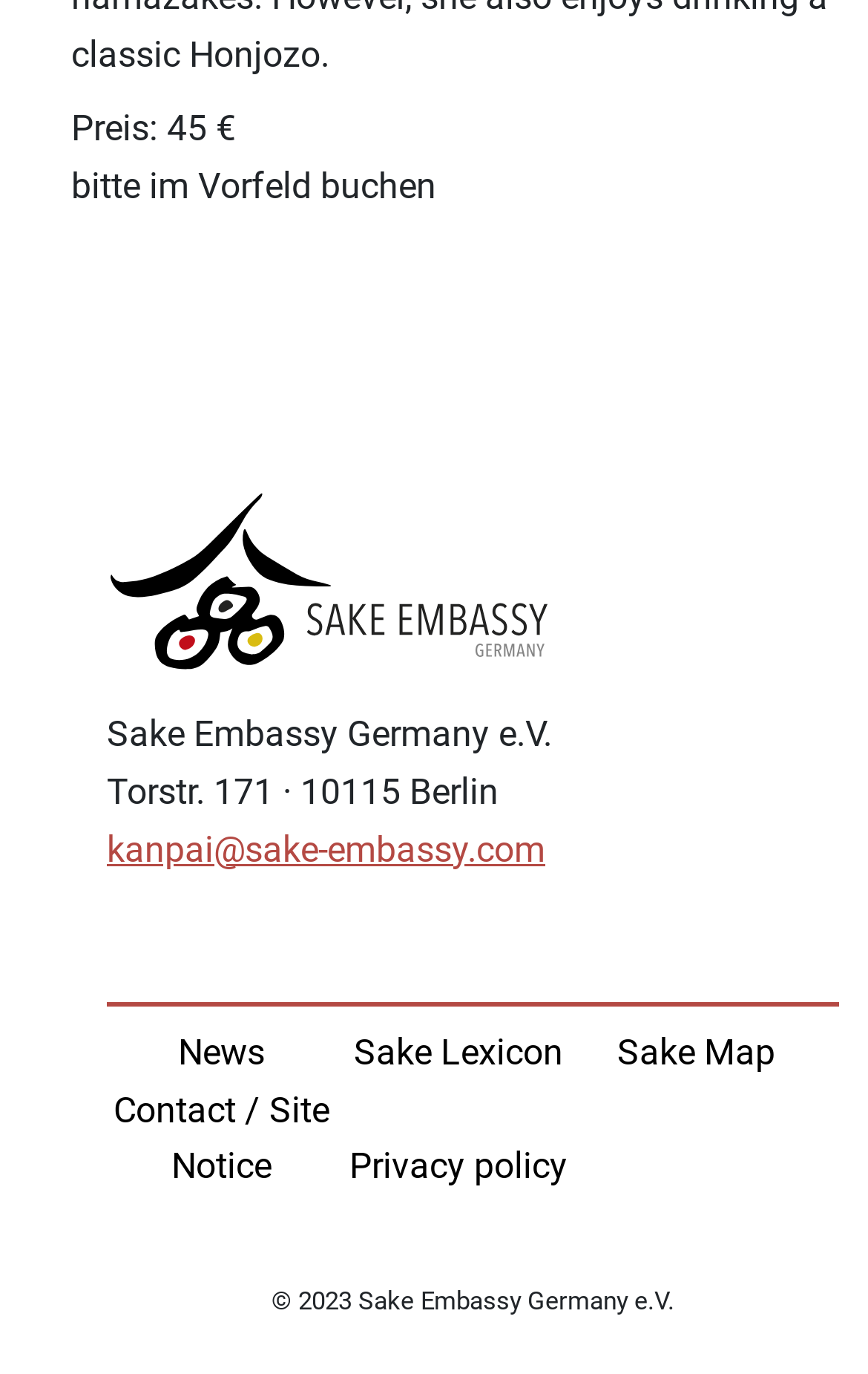What is the email address provided on the webpage?
Provide a detailed answer to the question using information from the image.

The email address 'kanpai@sake-embassy.com' is provided on the webpage, which can be used to contact Sake Embassy Germany e.V. for inquiries or other purposes.